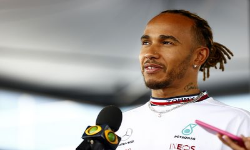Use a single word or phrase to answer the question: 
What is the topic of discussion among racing enthusiasts?

Hamilton's transition to Ferrari